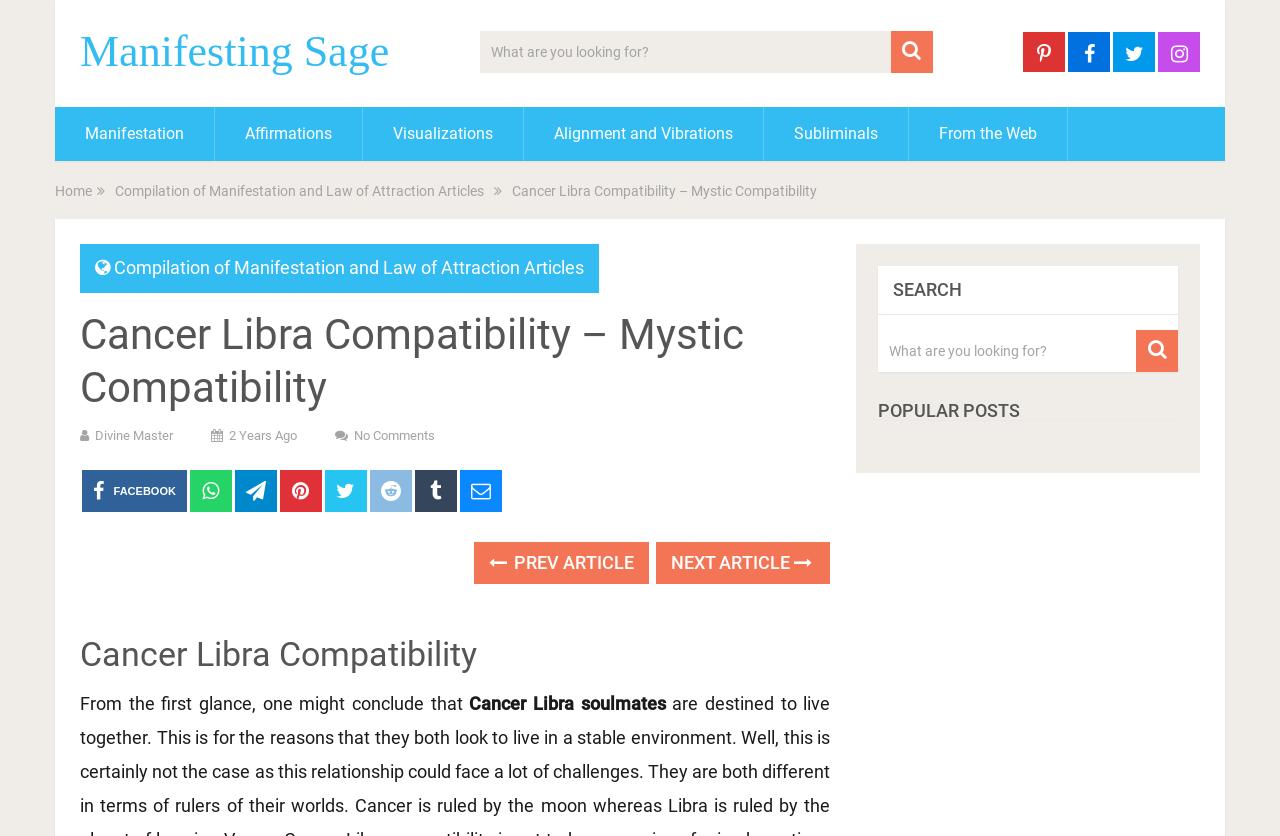Please identify the bounding box coordinates of the element's region that should be clicked to execute the following instruction: "Search for something". The bounding box coordinates must be four float numbers between 0 and 1, i.e., [left, top, right, bottom].

[0.375, 0.037, 0.729, 0.087]